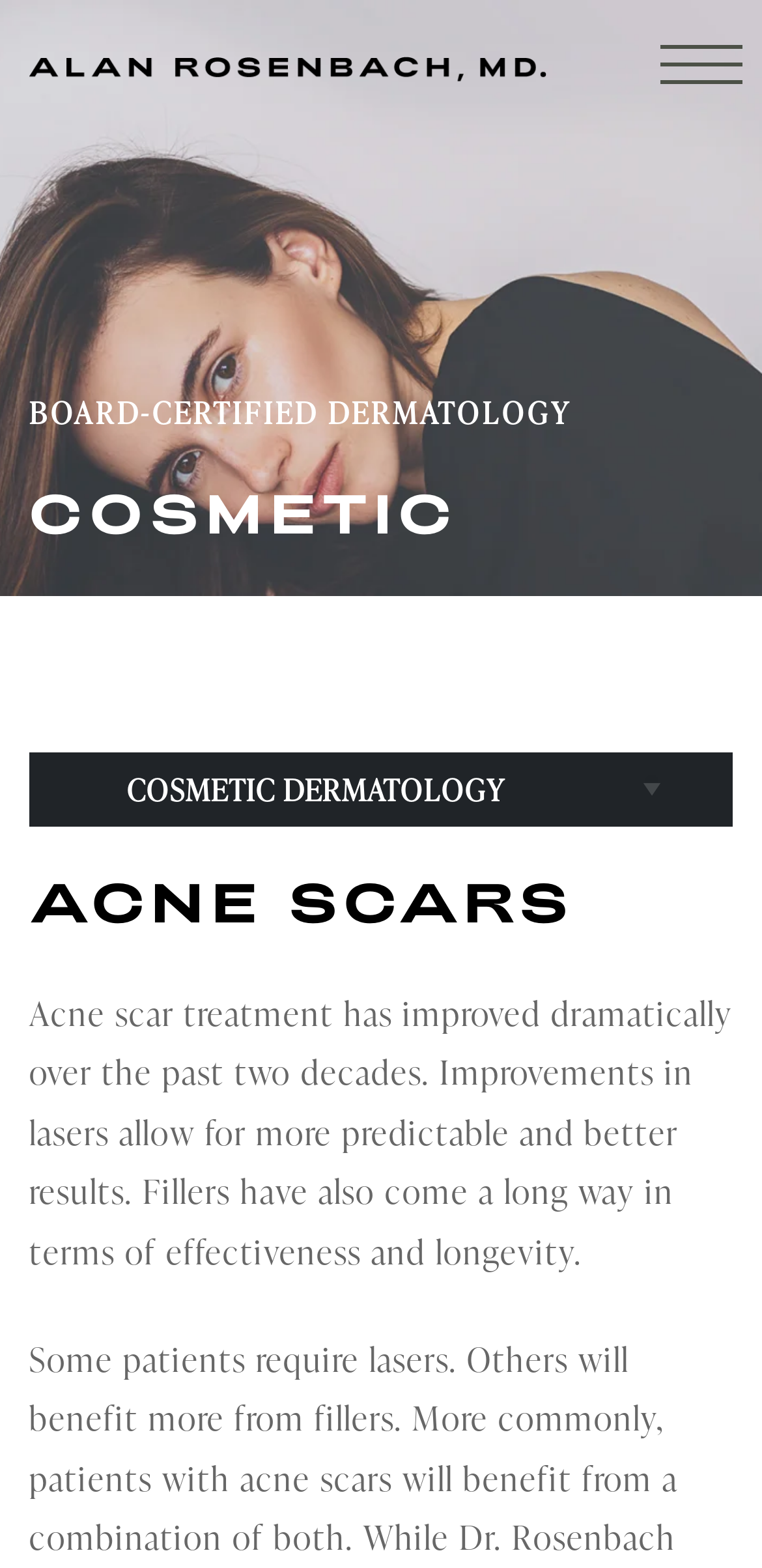From the screenshot, find the bounding box of the UI element matching this description: "Aging Eyelids". Supply the bounding box coordinates in the form [left, top, right, bottom], each a float between 0 and 1.

[0.038, 0.653, 0.962, 0.705]